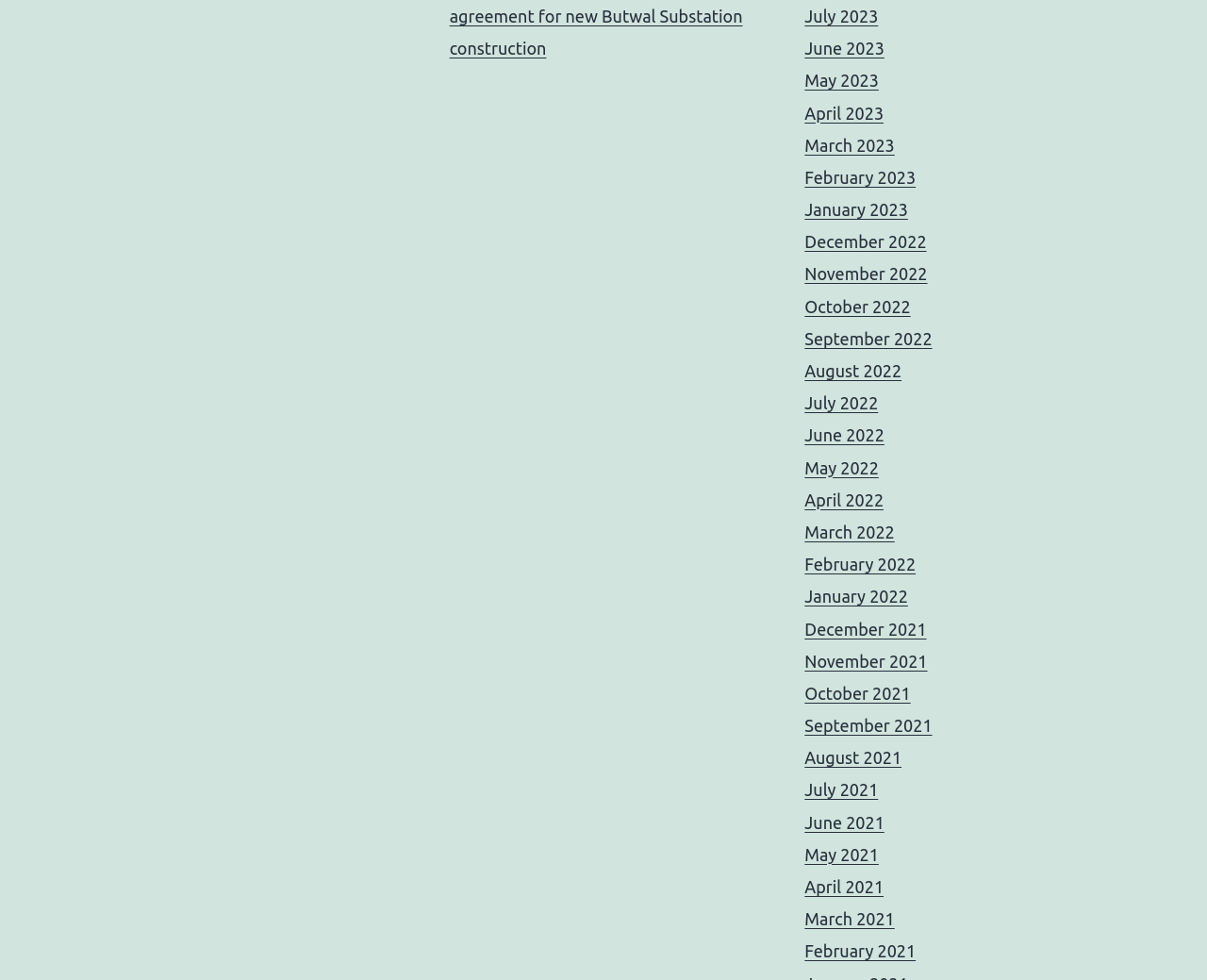Are there any months listed in 2020?
Can you offer a detailed and complete answer to this question?

I looked at the list of links on the webpage and did not find any months listed in 2020. The earliest month listed is February 2021.